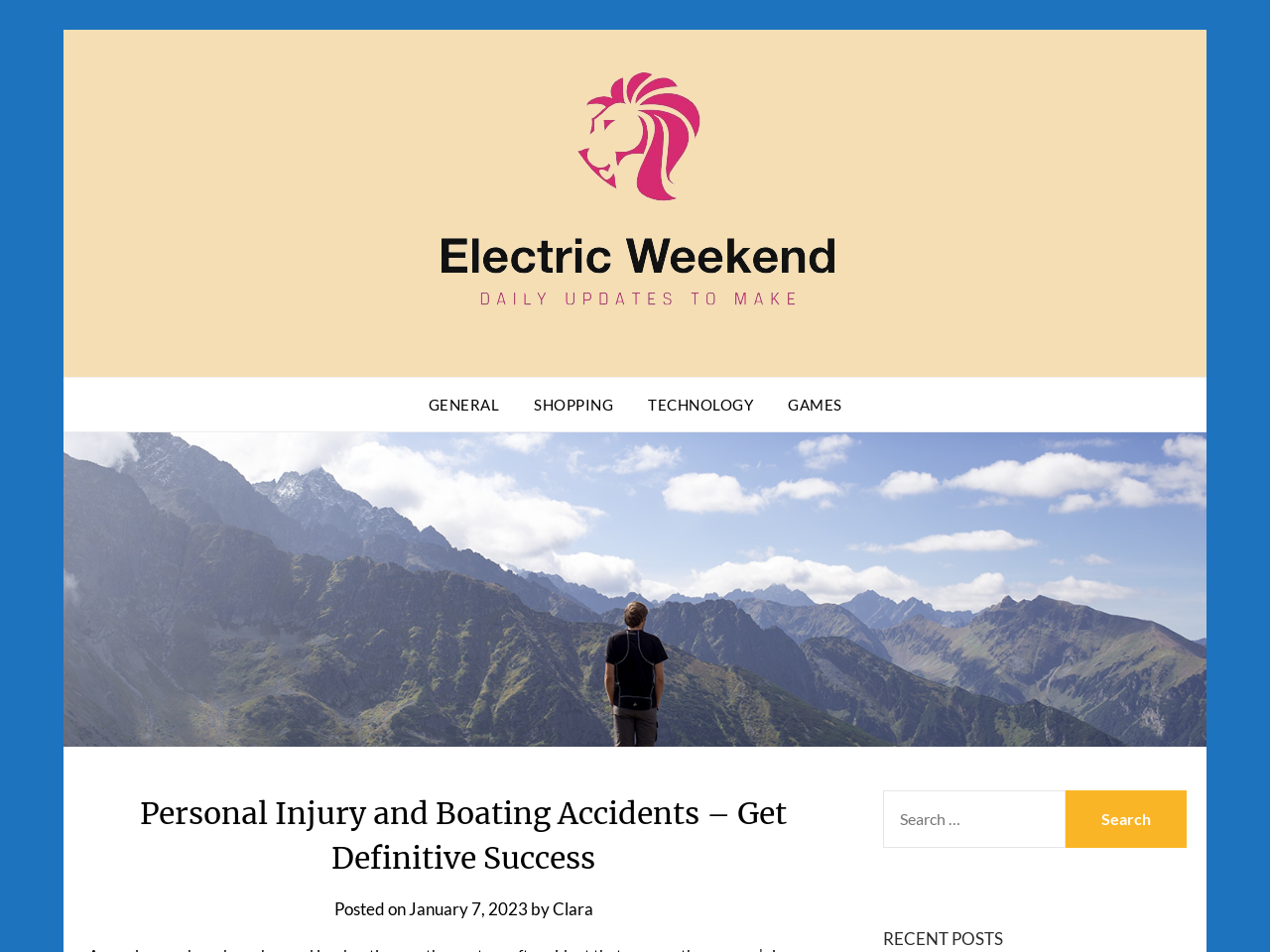Identify the bounding box coordinates for the region of the element that should be clicked to carry out the instruction: "read the post dated January 7, 2023". The bounding box coordinates should be four float numbers between 0 and 1, i.e., [left, top, right, bottom].

[0.322, 0.944, 0.415, 0.966]